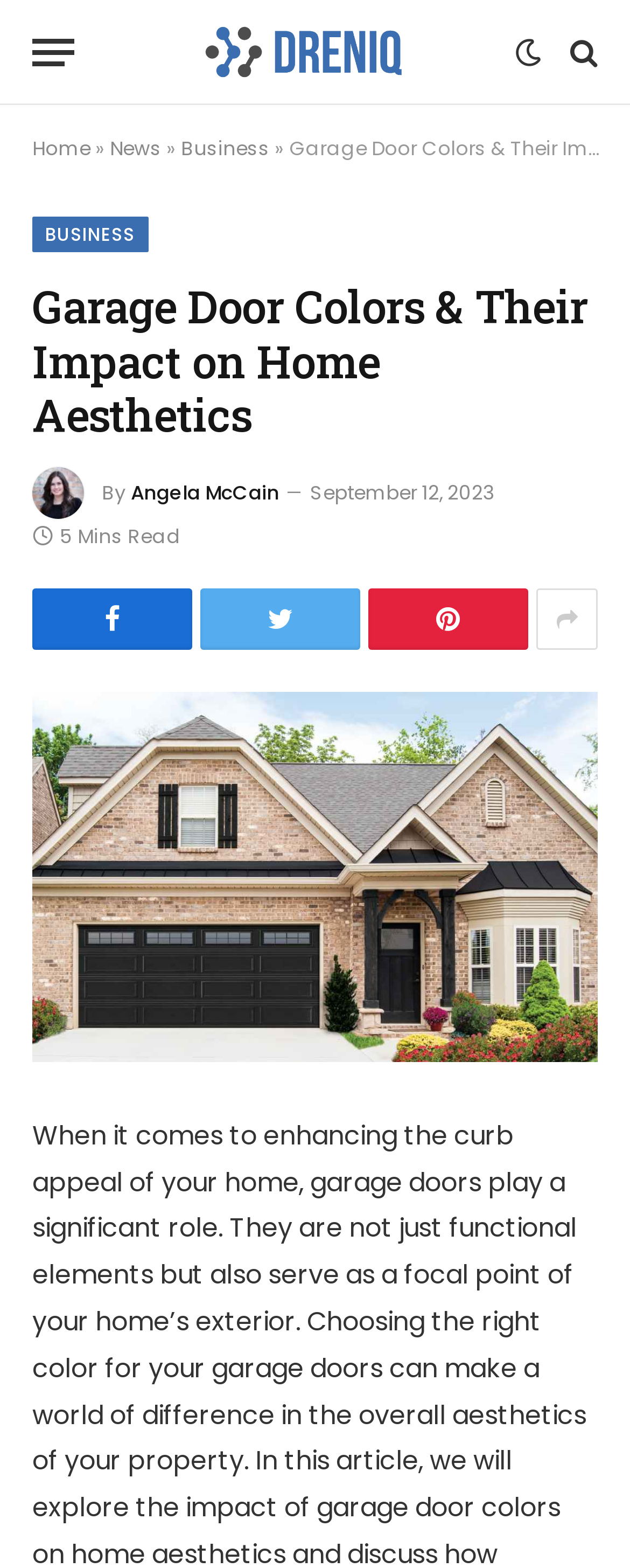What is the date of this article?
Using the screenshot, give a one-word or short phrase answer.

September 12, 2023